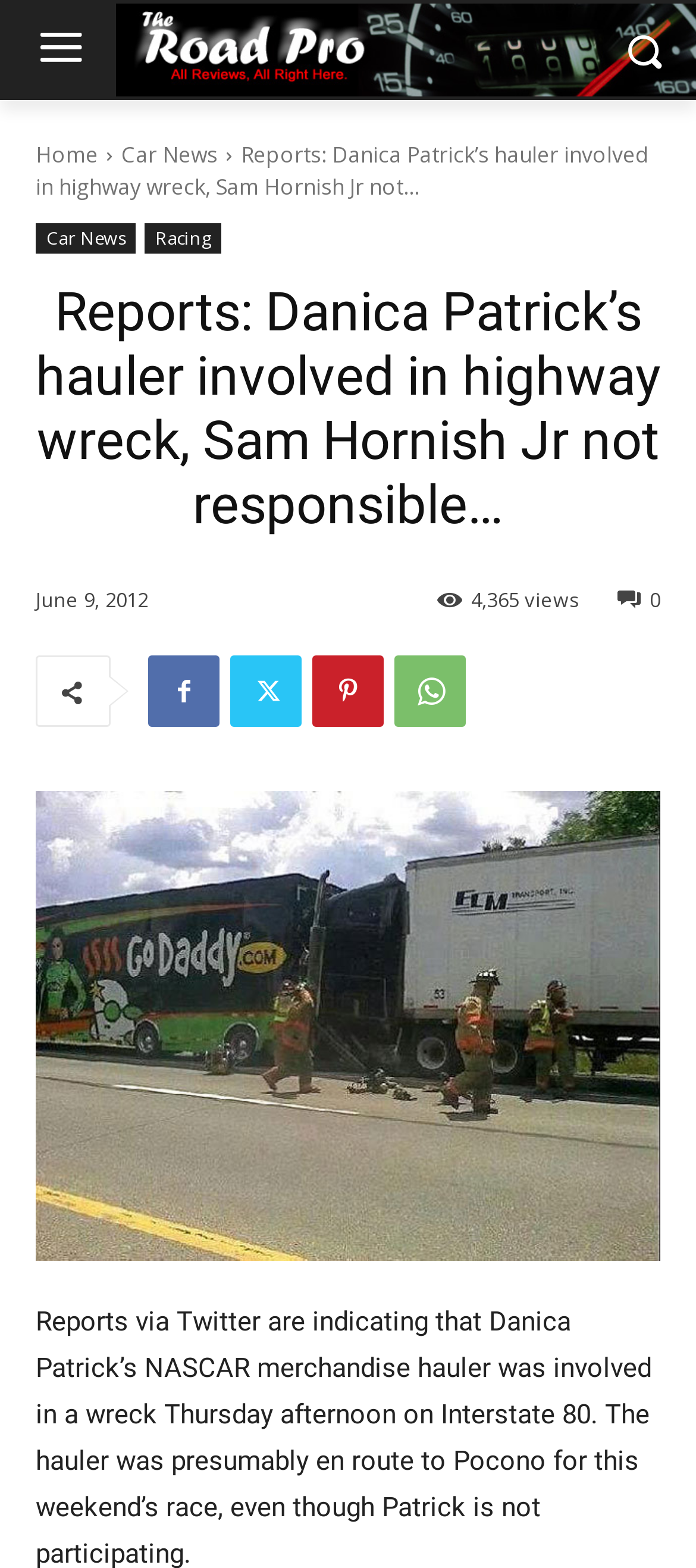Identify the bounding box coordinates of the clickable region to carry out the given instruction: "Share on Twitter".

[0.887, 0.372, 0.949, 0.39]